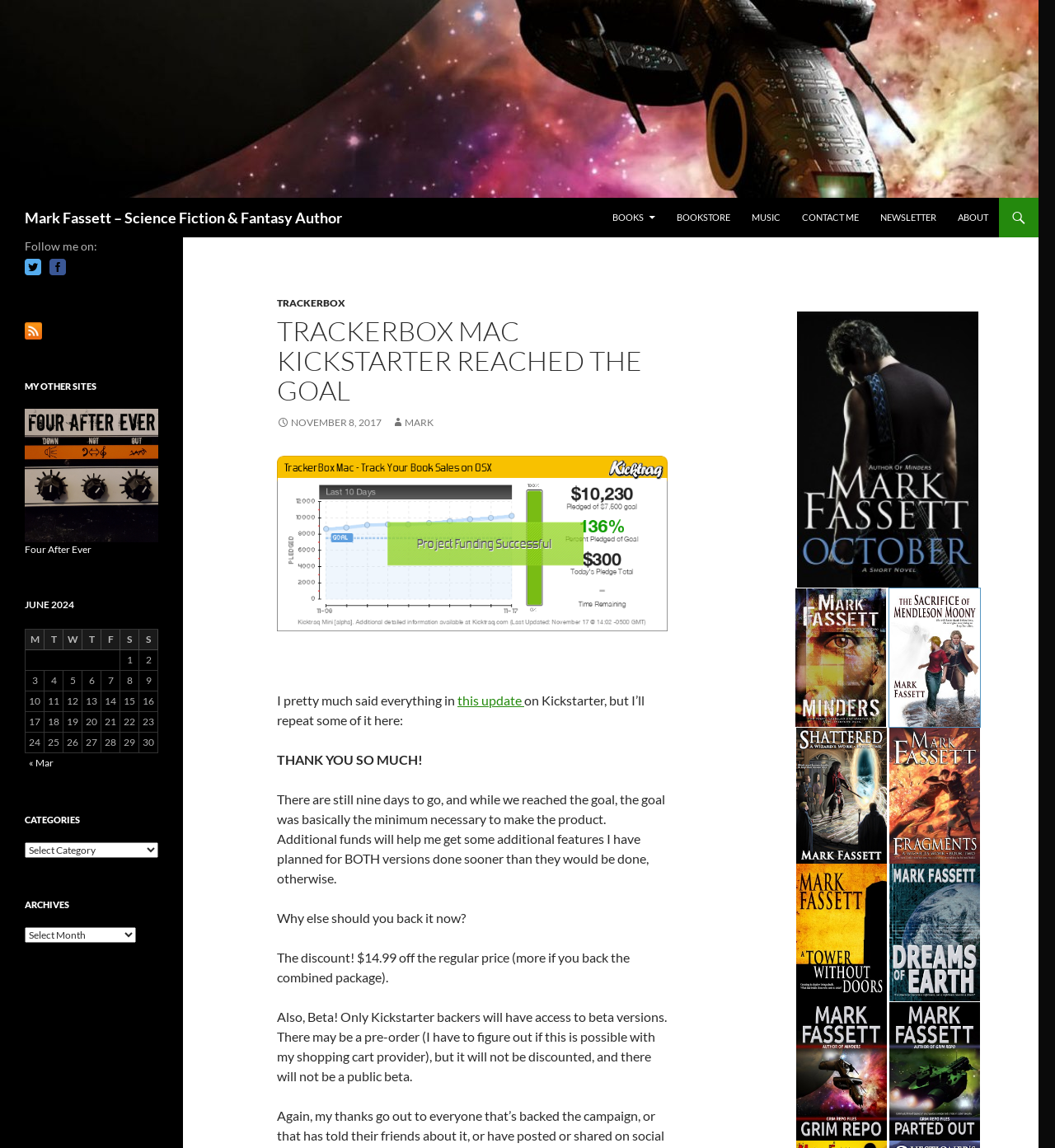Please identify the bounding box coordinates of the clickable region that I should interact with to perform the following instruction: "Visit the 'CONTACT ME' page". The coordinates should be expressed as four float numbers between 0 and 1, i.e., [left, top, right, bottom].

[0.751, 0.172, 0.823, 0.207]